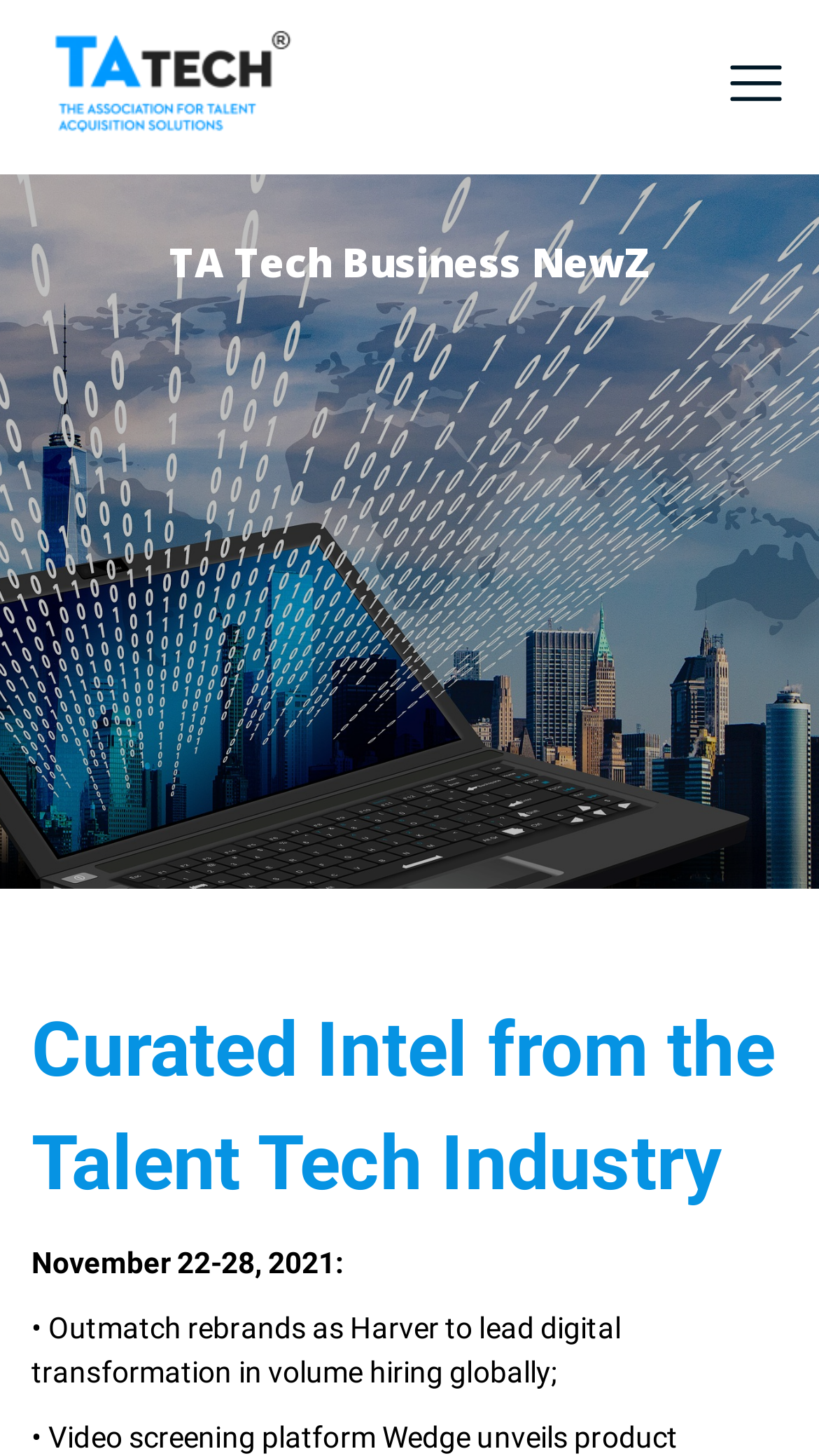What is the date range of the curated intel?
Look at the image and answer the question with a single word or phrase.

November 22-28, 2021